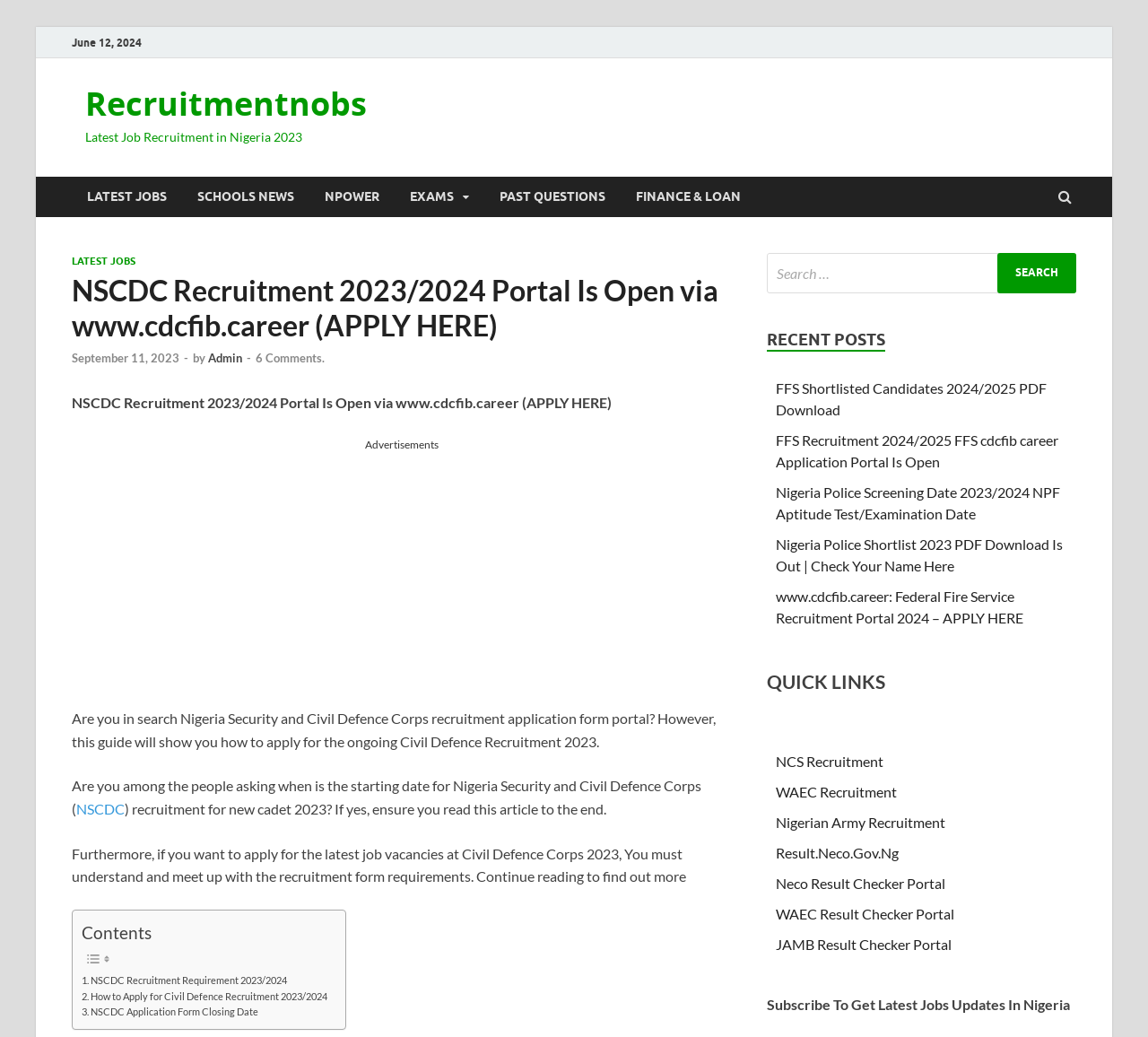Determine the main text heading of the webpage and provide its content.

NSCDC Recruitment 2023/2024 Portal Is Open via www.cdcfib.career (APPLY HERE)